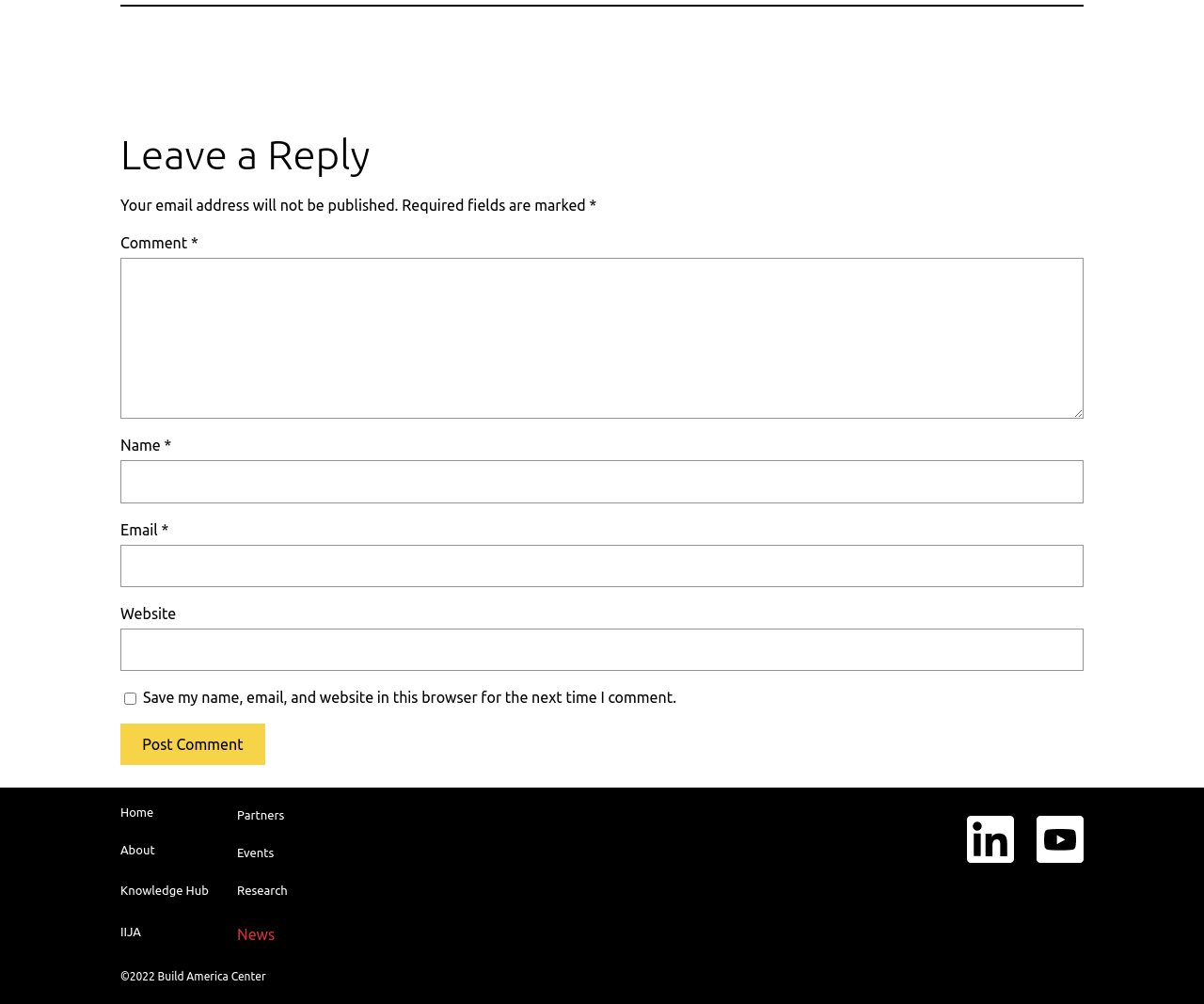Determine the bounding box for the described UI element: "parent_node: Email * aria-describedby="email-notes" name="email"".

[0.1, 0.542, 0.9, 0.585]